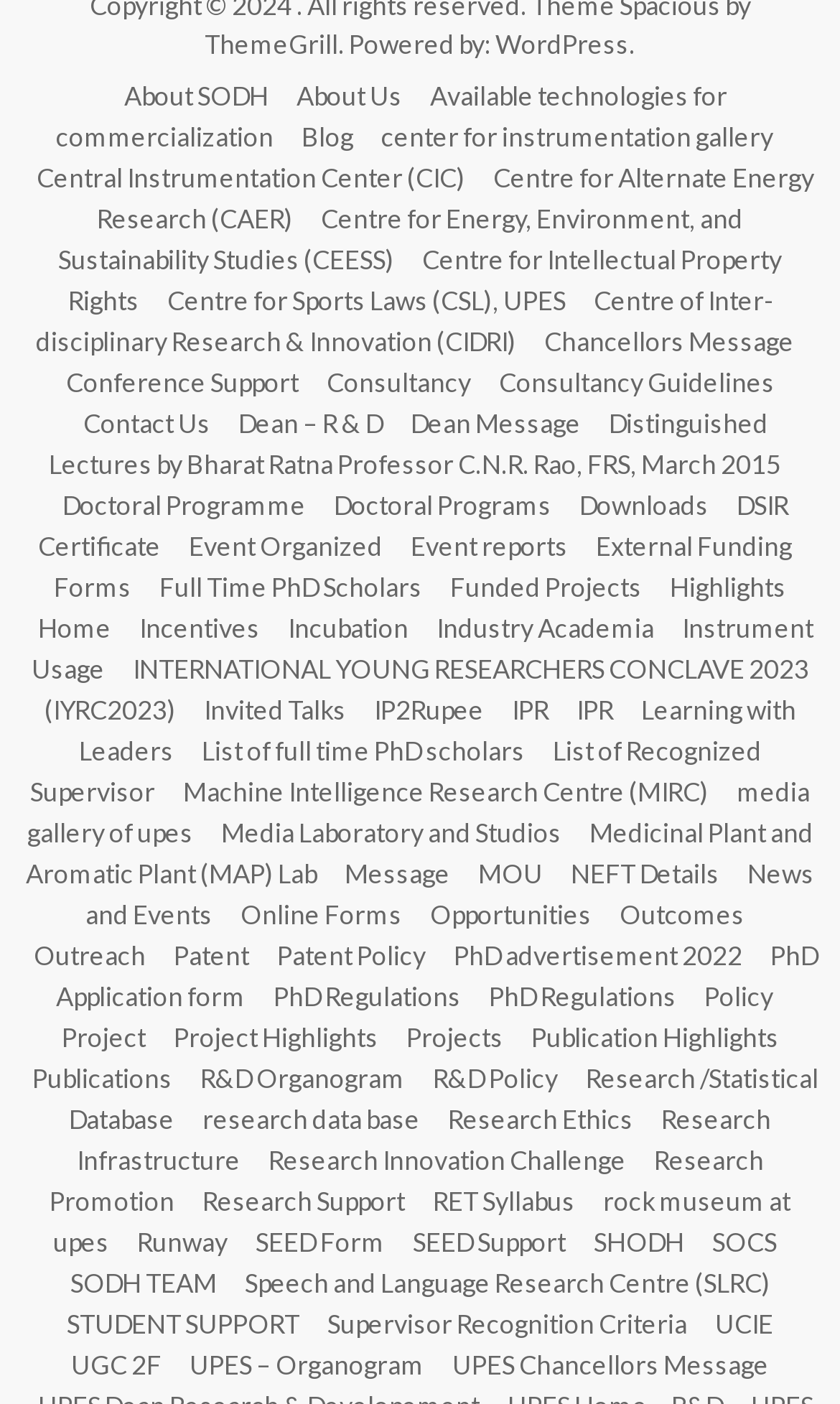Answer the question in a single word or phrase:
How many research centers are listed on the webpage?

Multiple